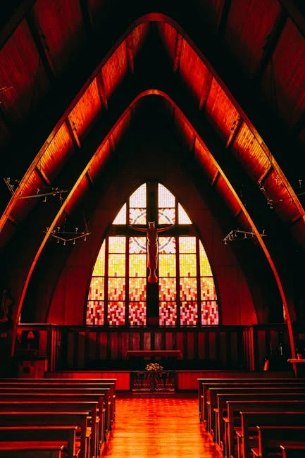Use a single word or phrase to answer the question: What is depicted in the stained glass window?

Religious imagery